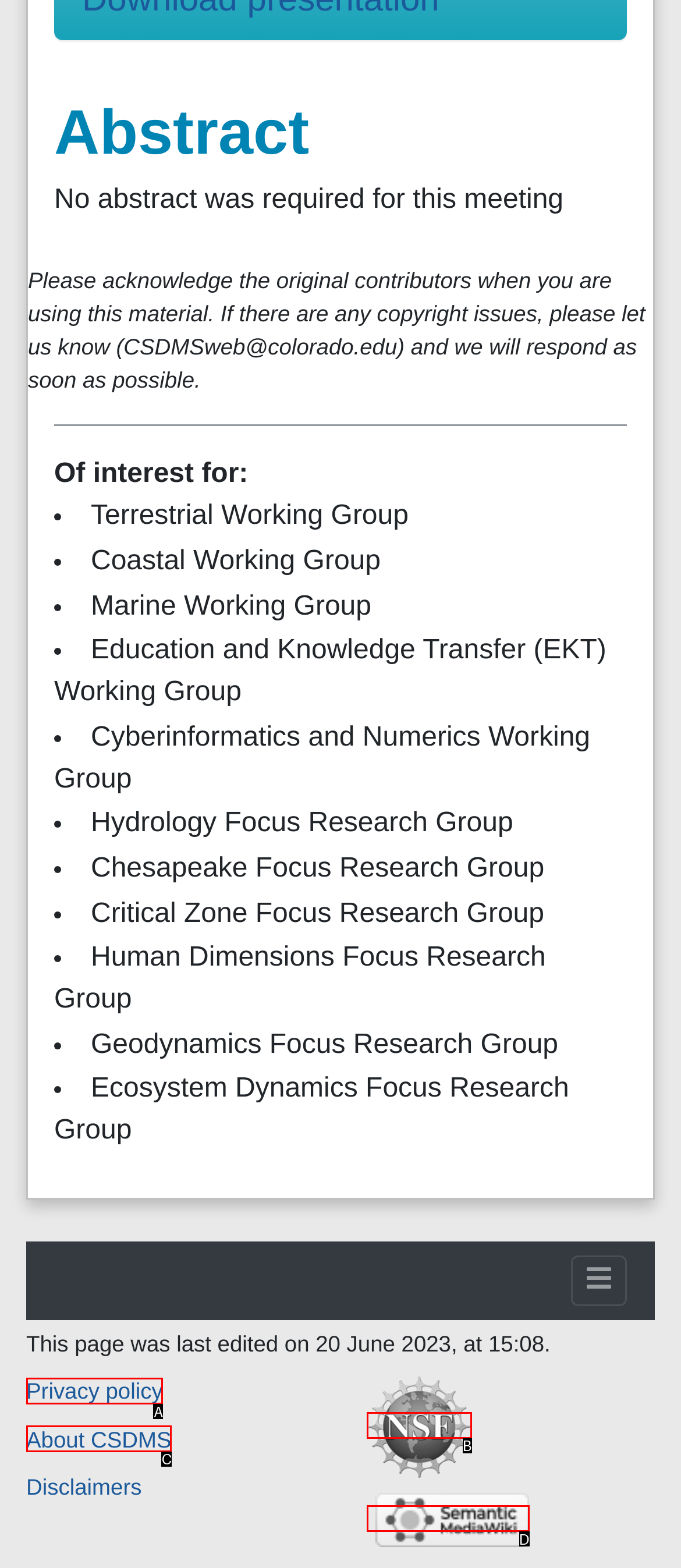From the choices given, find the HTML element that matches this description: alt="Powered by Semantic MediaWiki". Answer with the letter of the selected option directly.

D